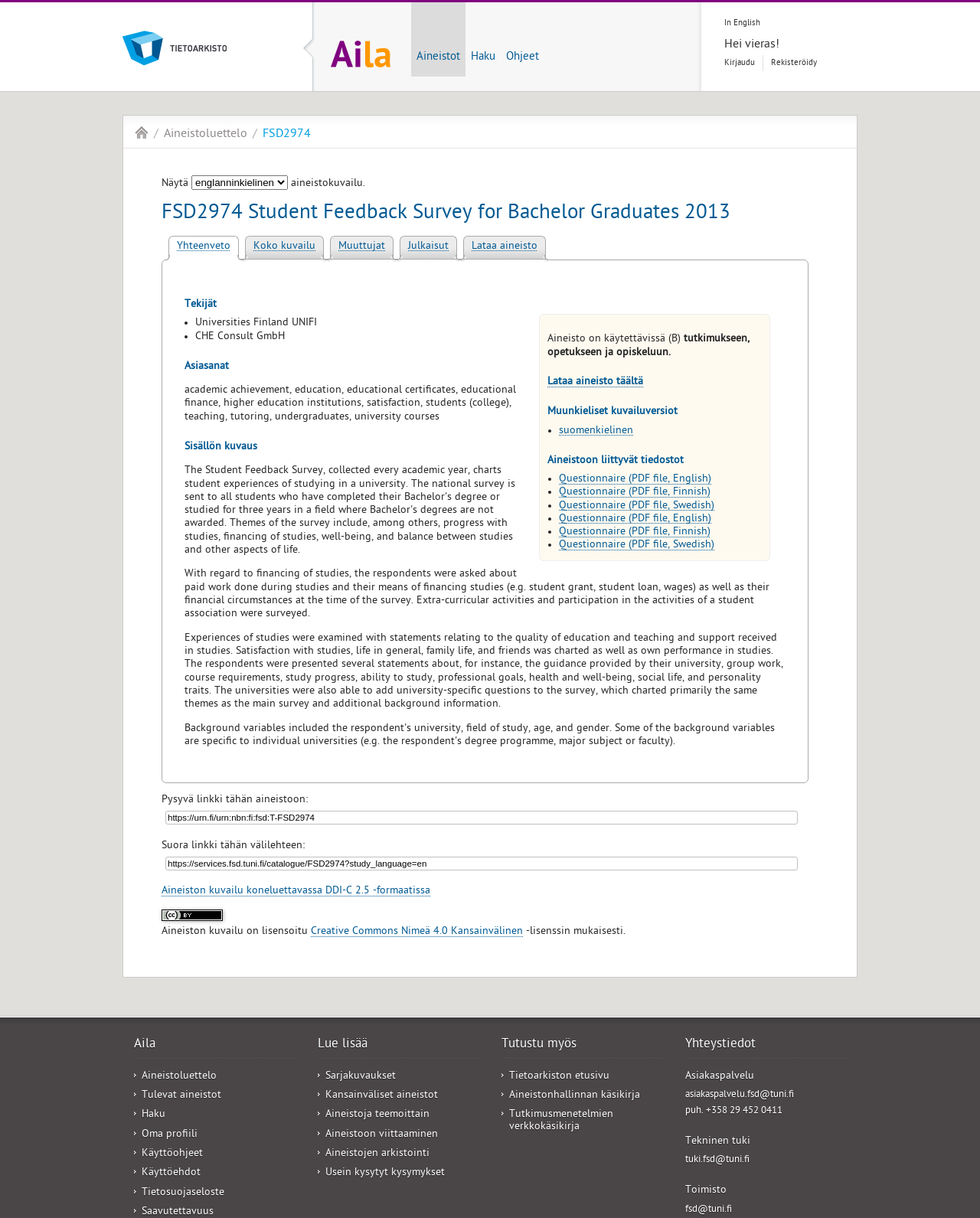Determine the bounding box coordinates of the section I need to click to execute the following instruction: "View questionnaire in English". Provide the coordinates as four float numbers between 0 and 1, i.e., [left, top, right, bottom].

[0.57, 0.388, 0.725, 0.399]